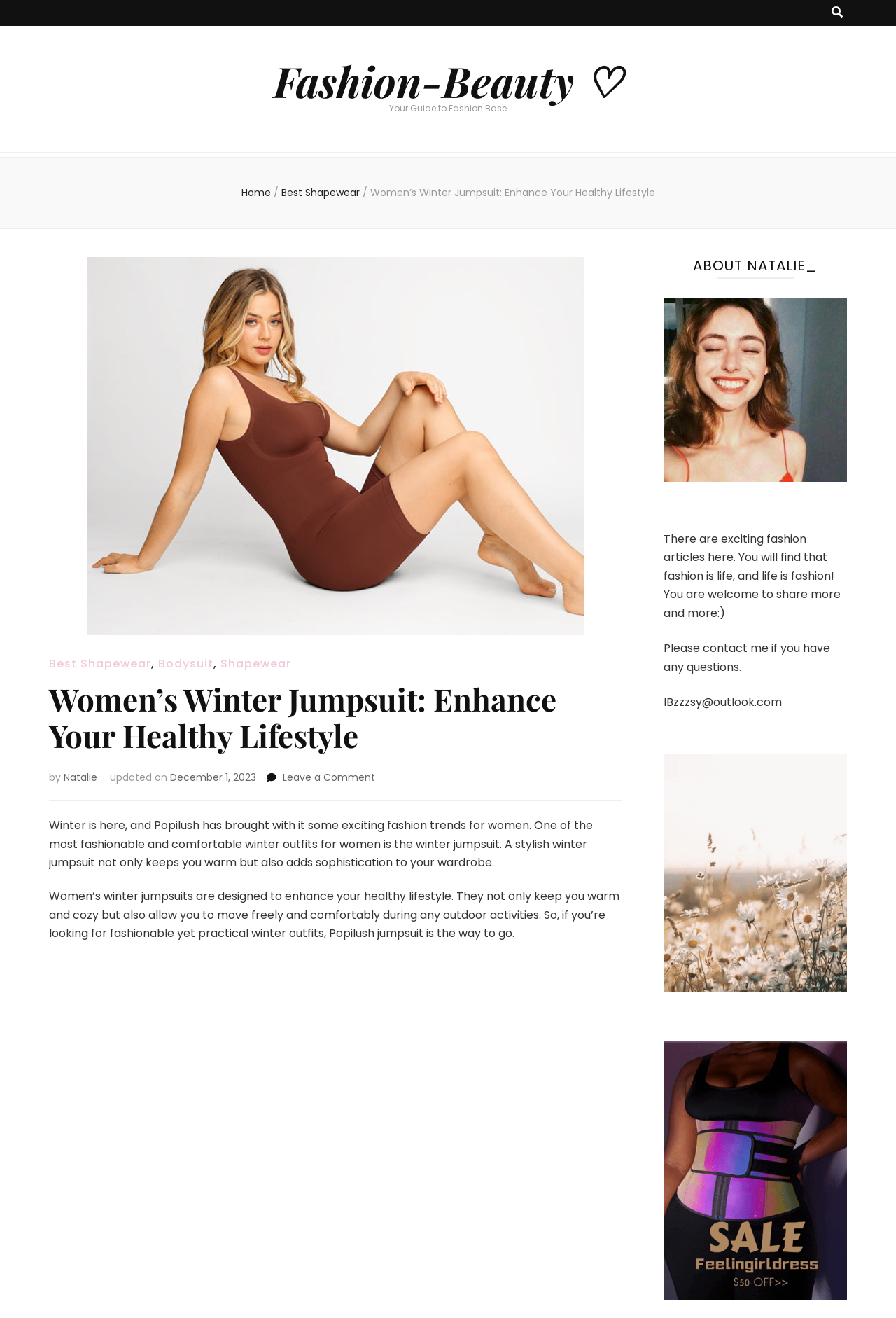Identify the bounding box coordinates for the region to click in order to carry out this instruction: "Contact Natalie". Provide the coordinates using four float numbers between 0 and 1, formatted as [left, top, right, bottom].

[0.74, 0.527, 0.872, 0.539]